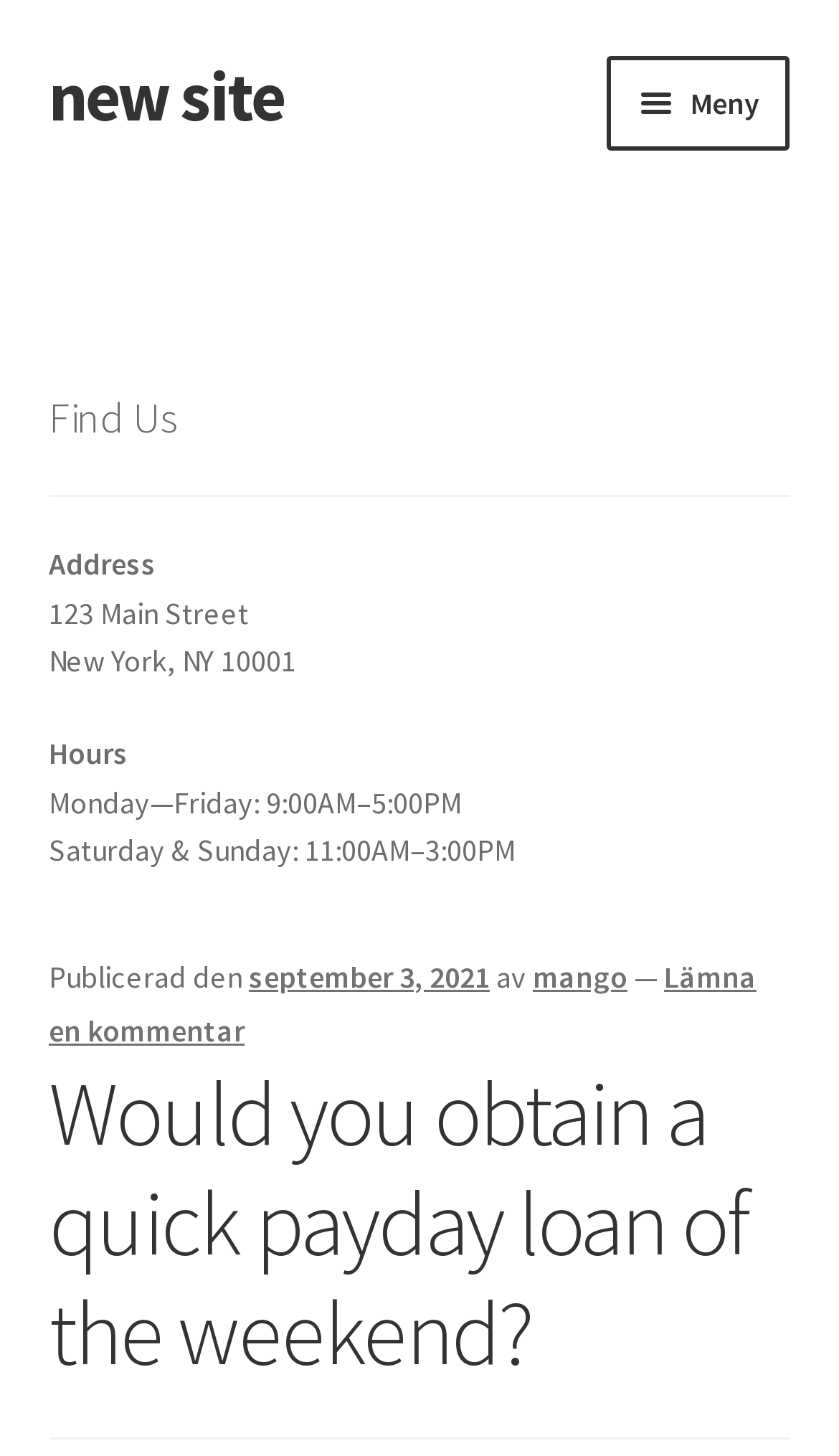Offer an extensive depiction of the webpage and its key elements.

This webpage appears to be a blog or article page. At the top, there are two links, "Hoppa till navigering" and "Hoppa till innehåll", which are likely accessibility shortcuts. Next to these links, there is a link to the "new site" and a primary navigation menu that takes up most of the top section of the page. The navigation menu has a button to expand or collapse it, and it contains links to various sections of the website, including "Hem", "A homepage section", "About", "Blog", "Contact", and "Sample Page".

Below the navigation menu, there is a complementary section that takes up most of the page. Within this section, there is a block of text that provides contact information, including an address, hours of operation, and a note about the days of the week when the business is open.

Further down the page, there is a header section that contains a publication date, "september 3, 2021", and the name of the author, "mango". Below this, there is a heading that reads "Would you obtain a quick payday loan of the weekend?", which is likely the title of the article or blog post.